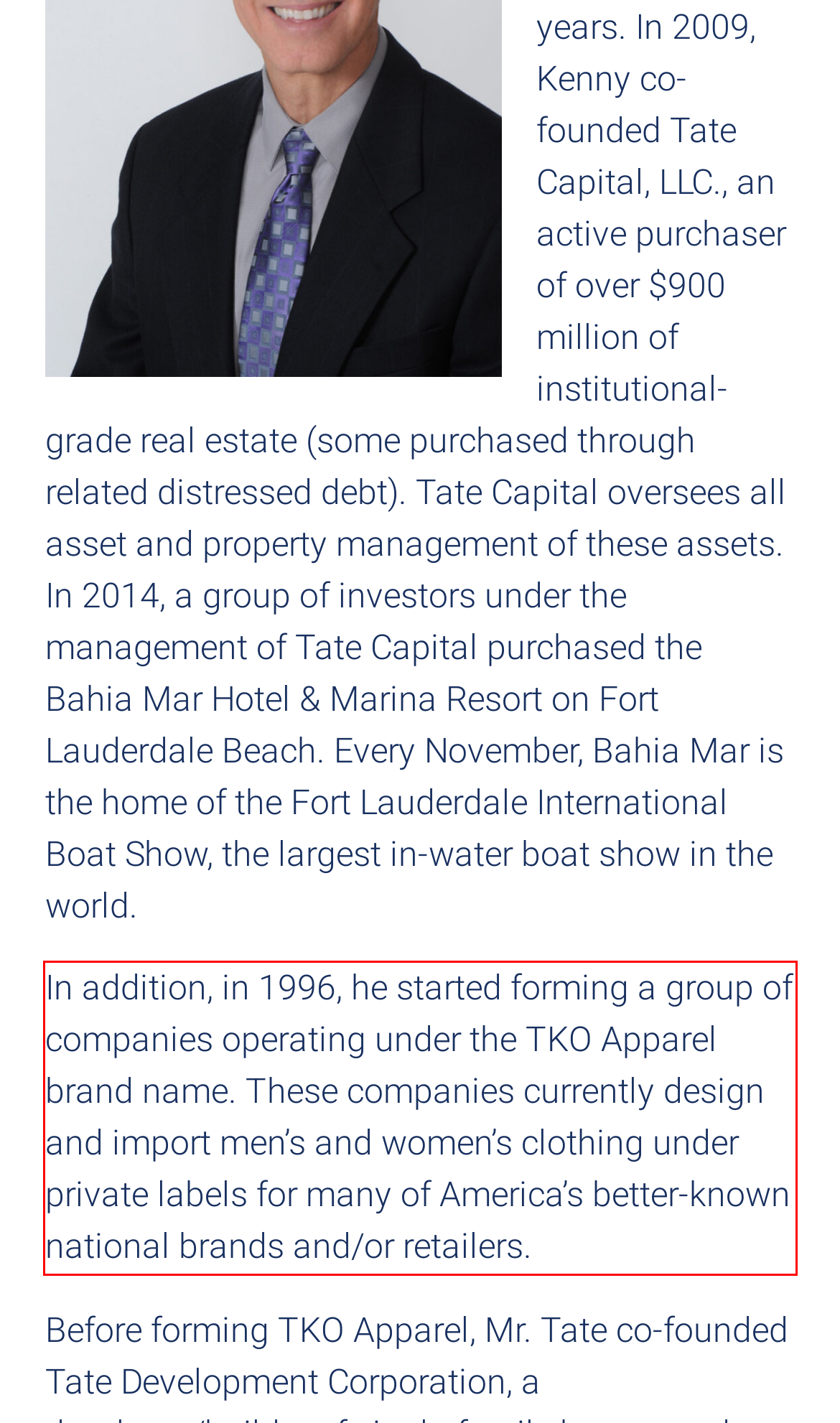Analyze the screenshot of the webpage and extract the text from the UI element that is inside the red bounding box.

In addition, in 1996, he started forming a group of companies operating under the TKO Apparel brand name. These companies currently design and import men’s and women’s clothing under private labels for many of America’s better-known national brands and/or retailers.